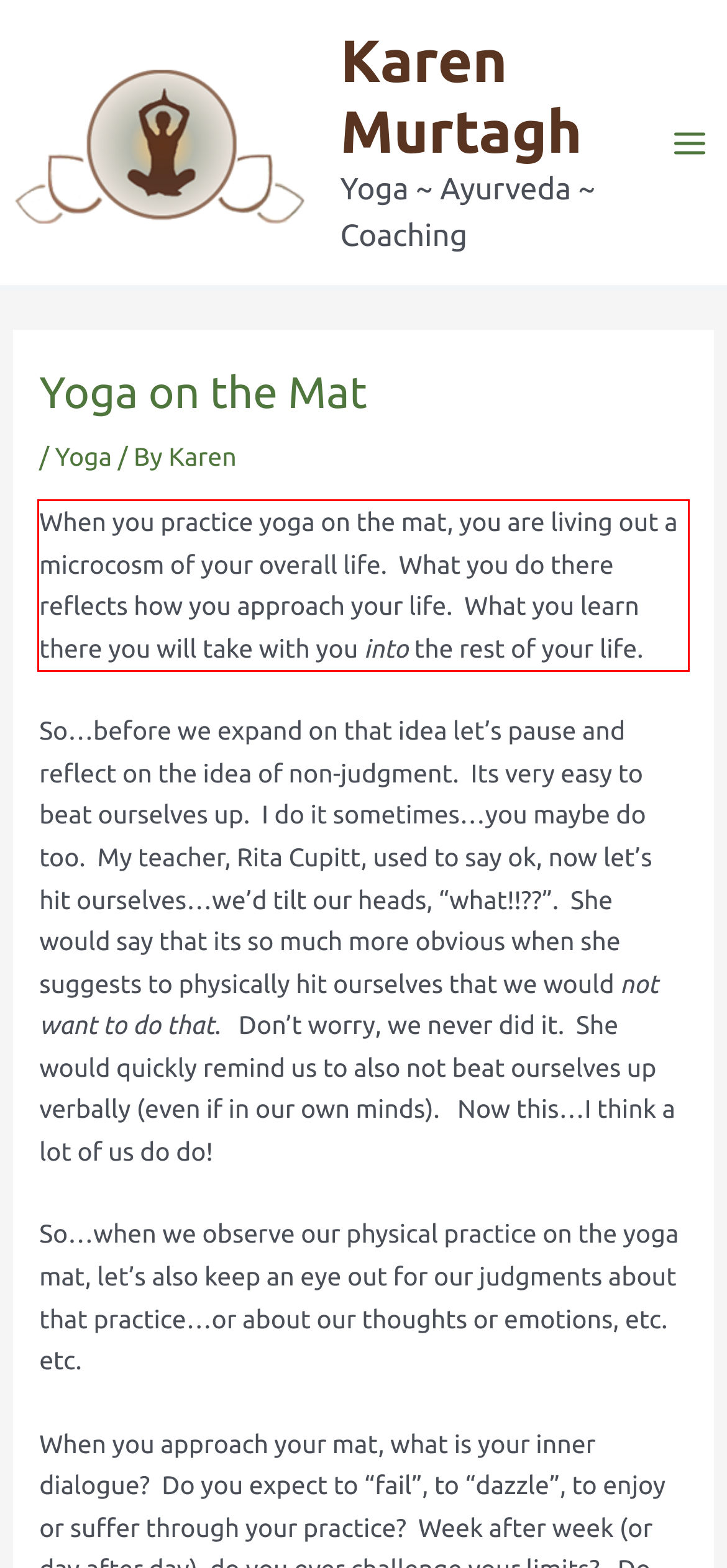From the provided screenshot, extract the text content that is enclosed within the red bounding box.

When you practice yoga on the mat, you are living out a microcosm of your overall life. What you do there reflects how you approach your life. What you learn there you will take with you into the rest of your life.